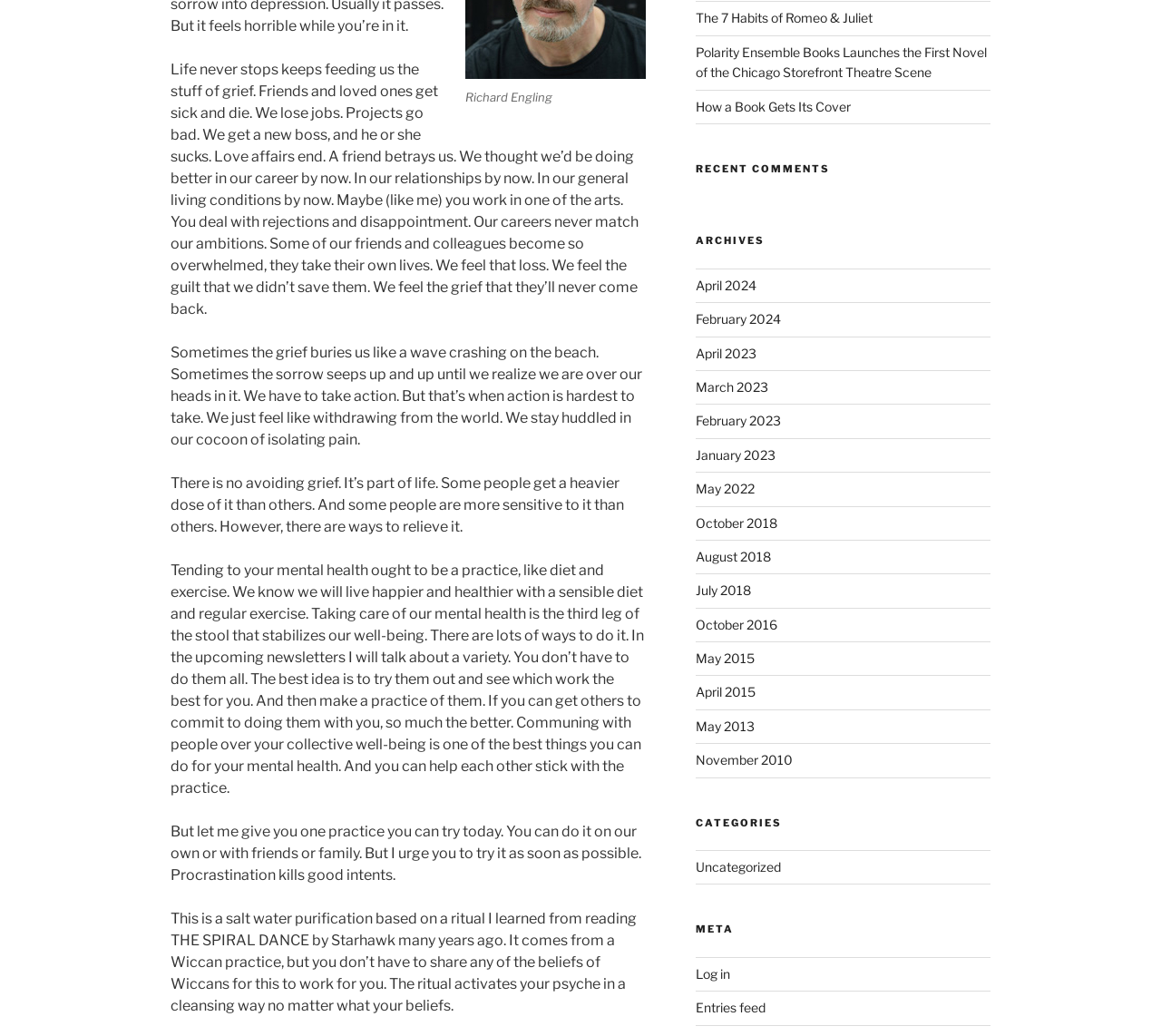Based on the element description Uncategorized, identify the bounding box coordinates for the UI element. The coordinates should be in the format (top-left x, top-left y, bottom-right x, bottom-right y) and within the 0 to 1 range.

[0.599, 0.829, 0.672, 0.844]